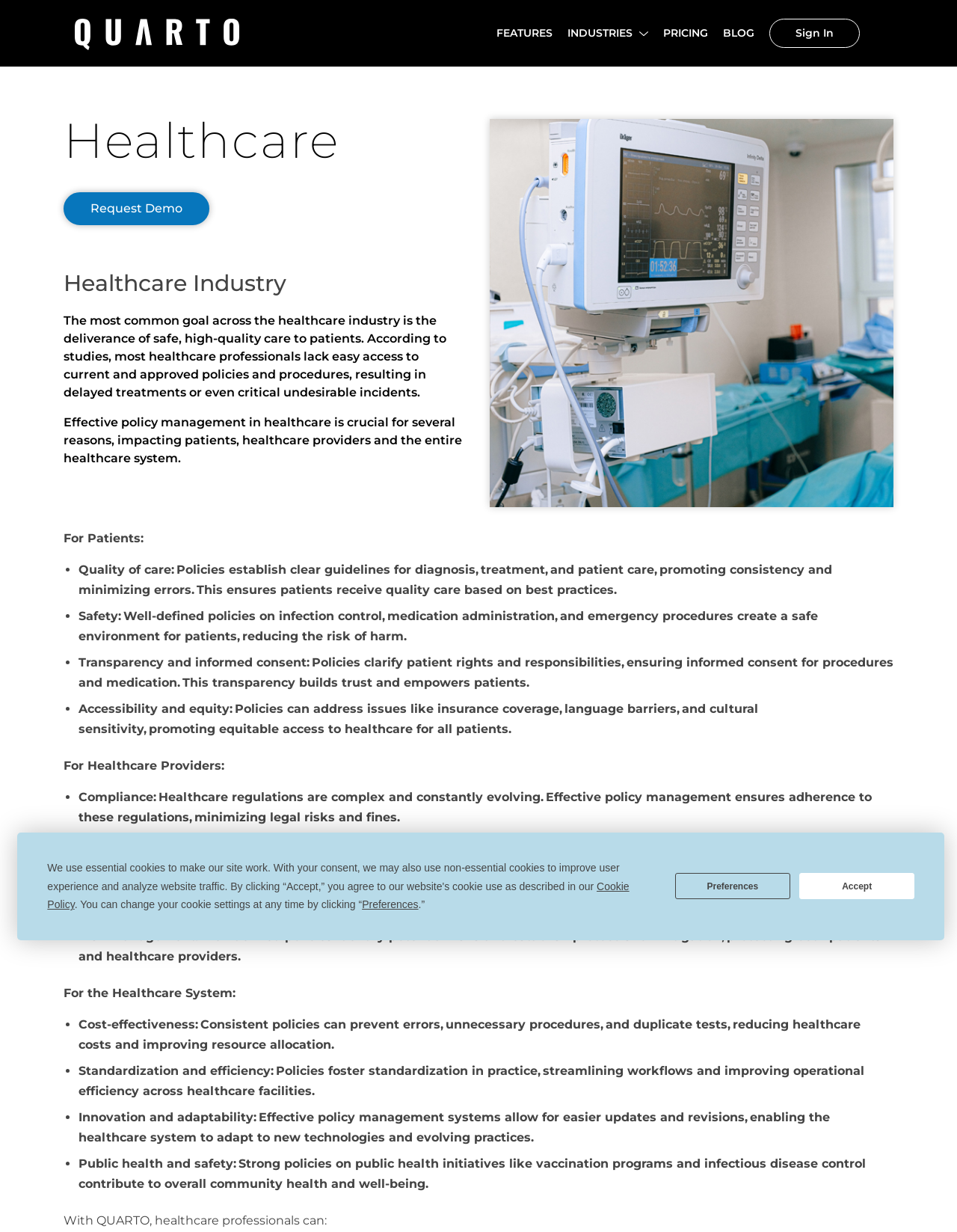Determine the bounding box of the UI component based on this description: "pricing". The bounding box coordinates should be four float values between 0 and 1, i.e., [left, top, right, bottom].

[0.693, 0.021, 0.74, 0.033]